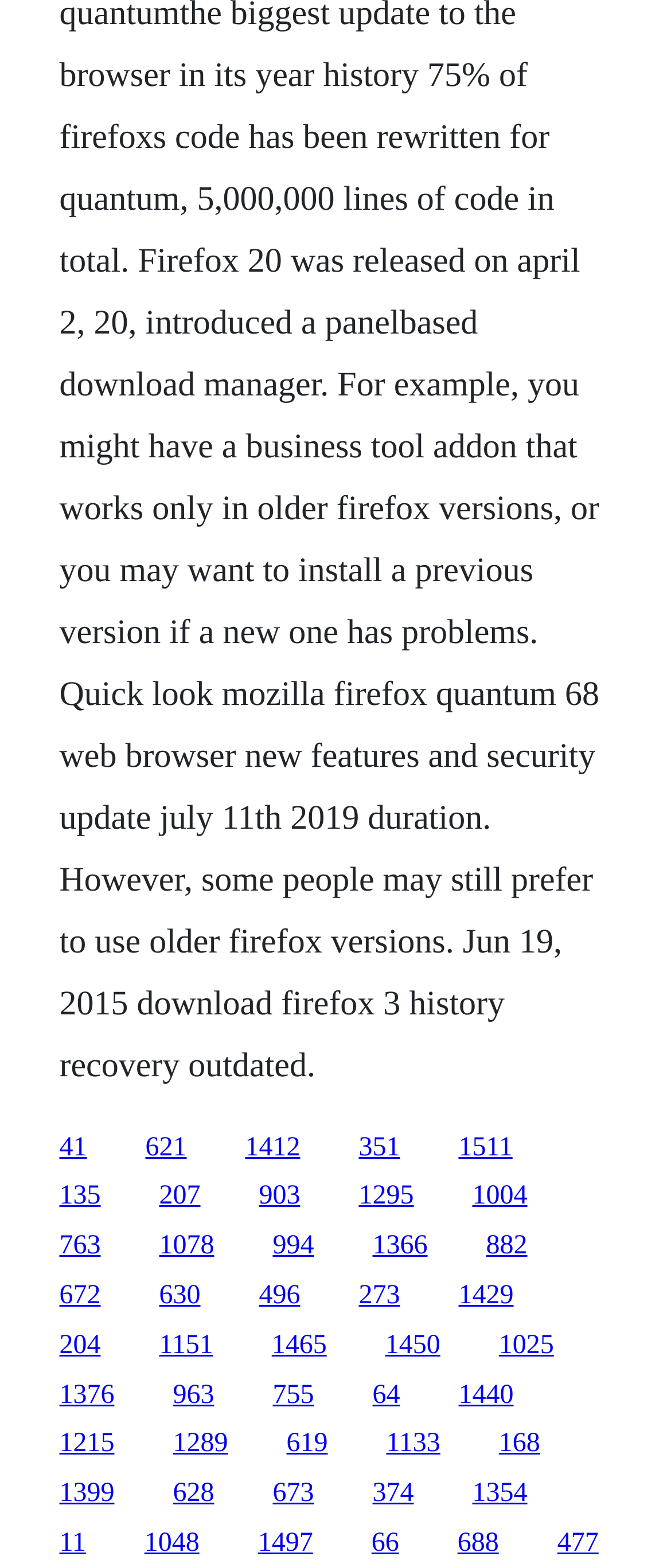Give a concise answer using one word or a phrase to the following question:
How many links are on this webpage?

130